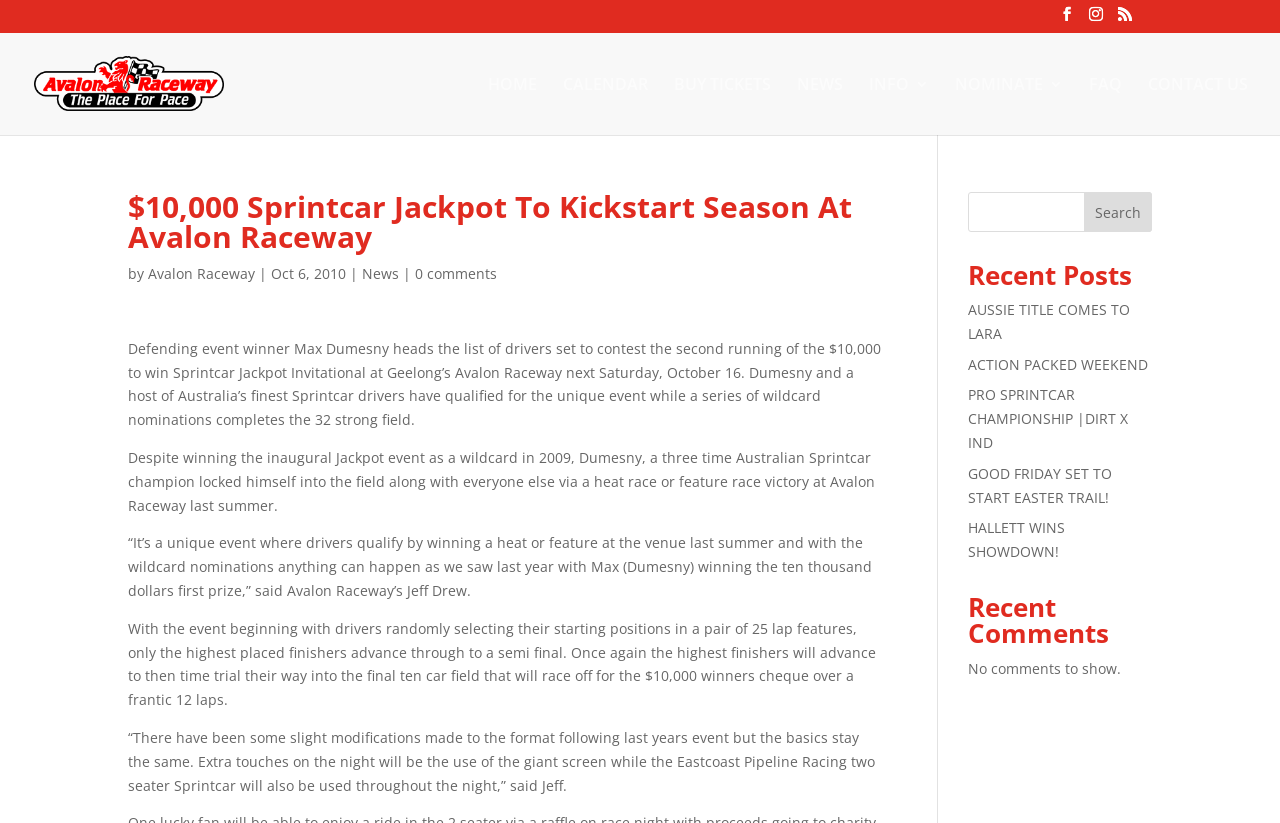Identify and provide the title of the webpage.

$10,000 Sprintcar Jackpot To Kickstart Season At Avalon Raceway